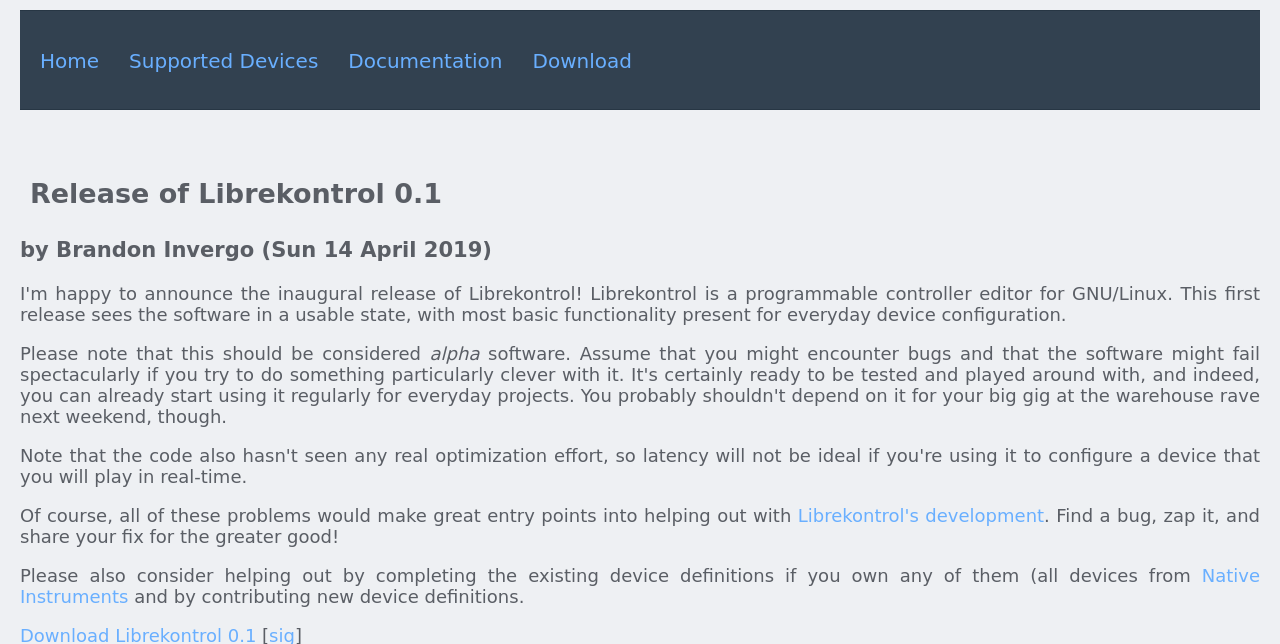What is the purpose of the webpage?
Answer the question with a single word or phrase, referring to the image.

Release announcement